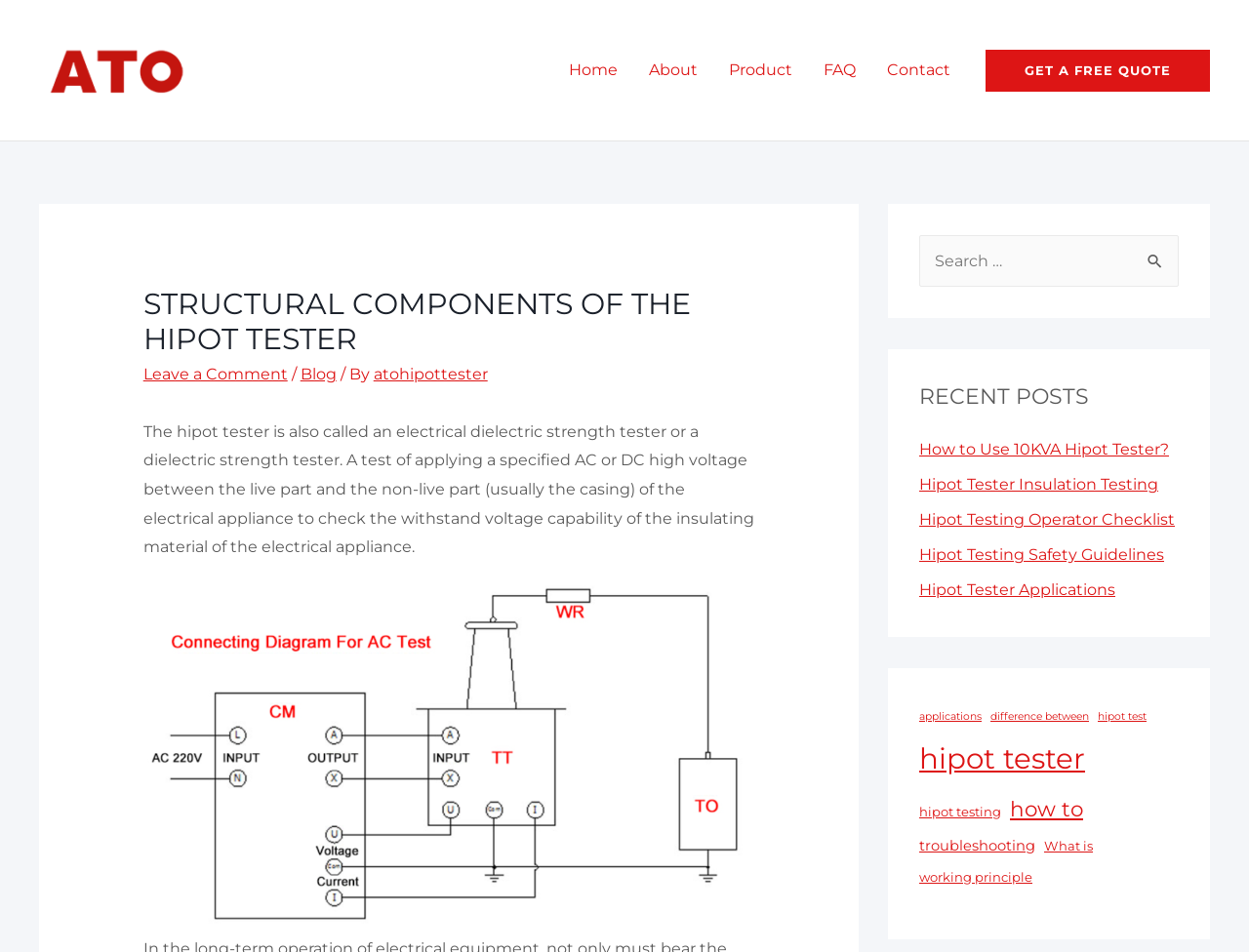Please answer the following question using a single word or phrase: 
How many recent posts are listed?

5